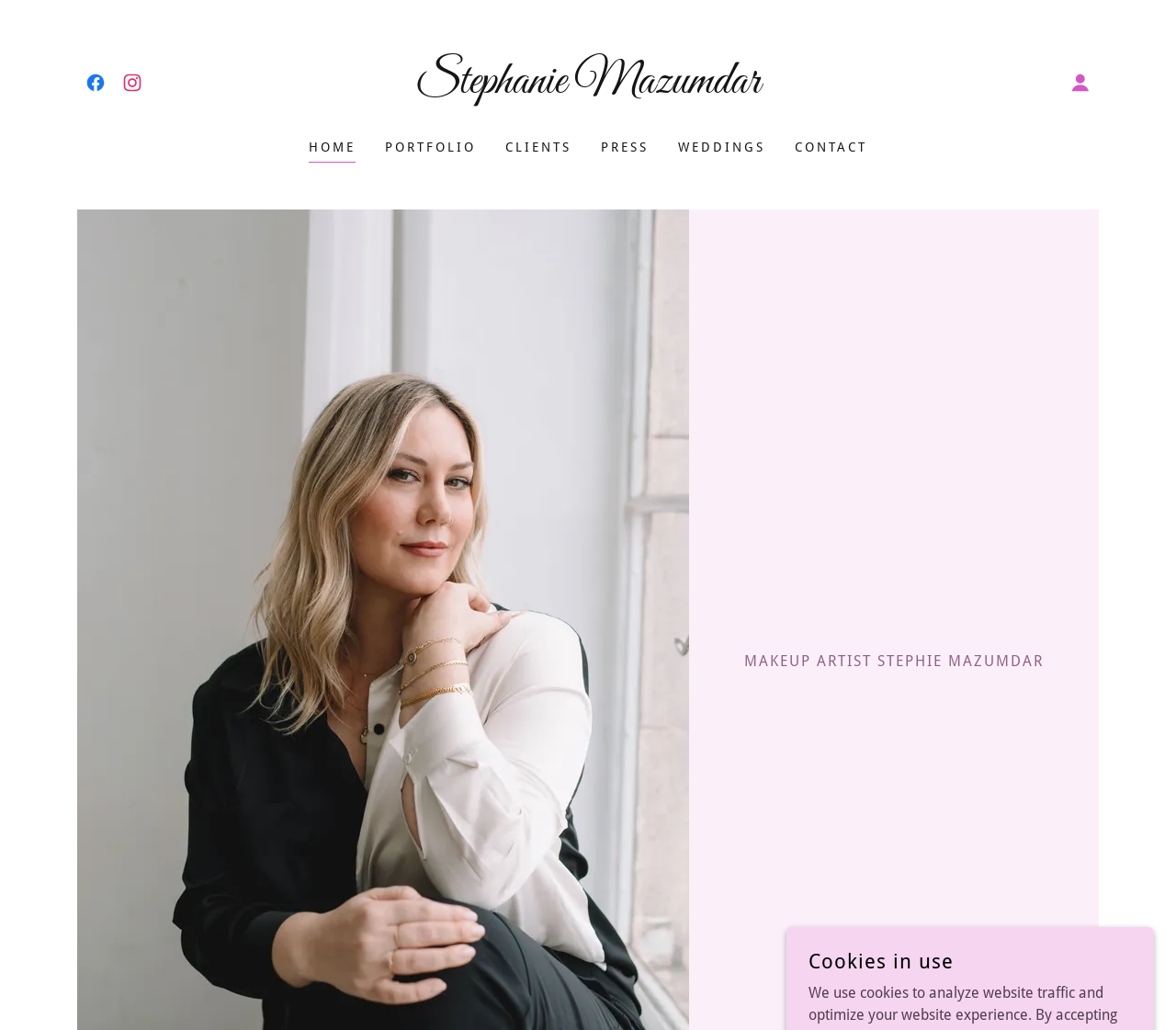Locate the bounding box coordinates of the element that should be clicked to fulfill the instruction: "Check out the portfolio".

[0.323, 0.127, 0.409, 0.159]